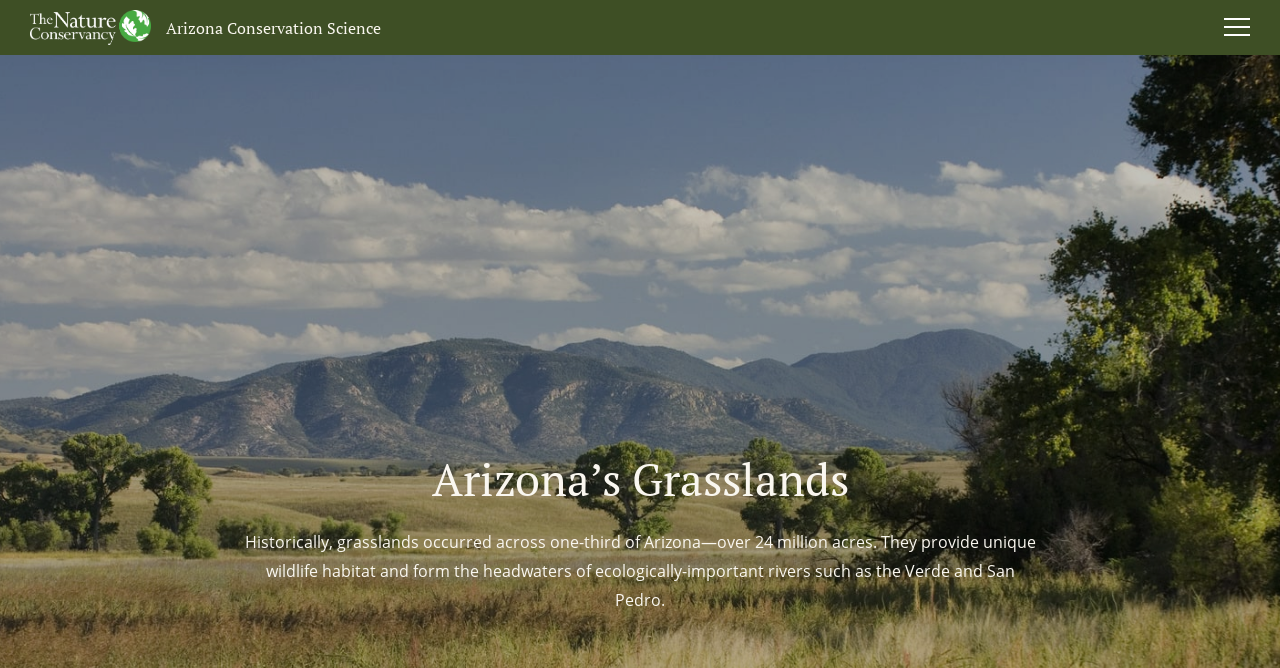What is the name of the conservation science organization?
Carefully analyze the image and provide a detailed answer to the question.

The static text 'Arizona Conservation Science' with a bounding box of [0.13, 0.025, 0.298, 0.058] suggests that the organization focused on conservation science in Arizona is named Arizona Conservation Science.